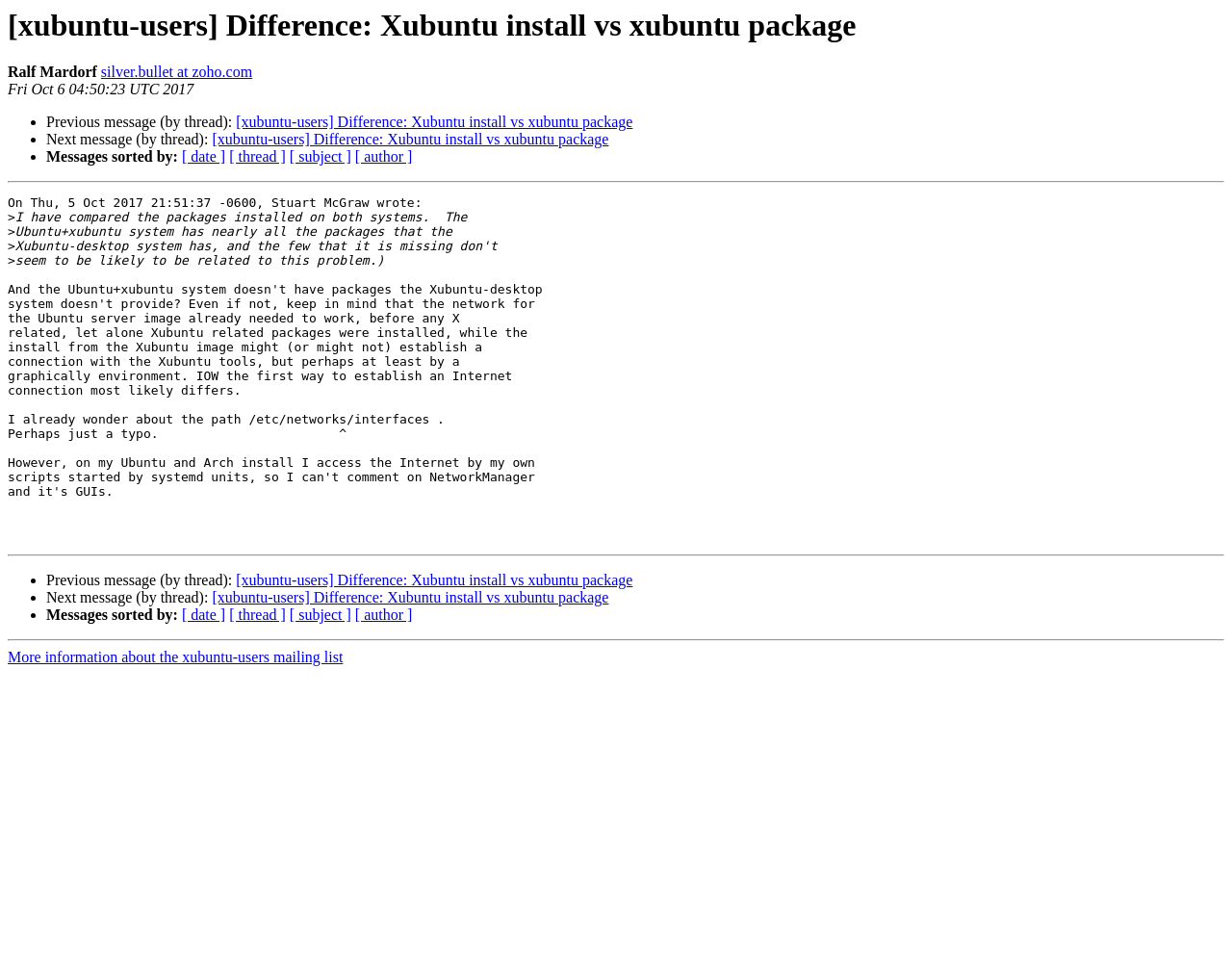Who is the author of the message?
Based on the screenshot, provide a one-word or short-phrase response.

Ralf Mardorf